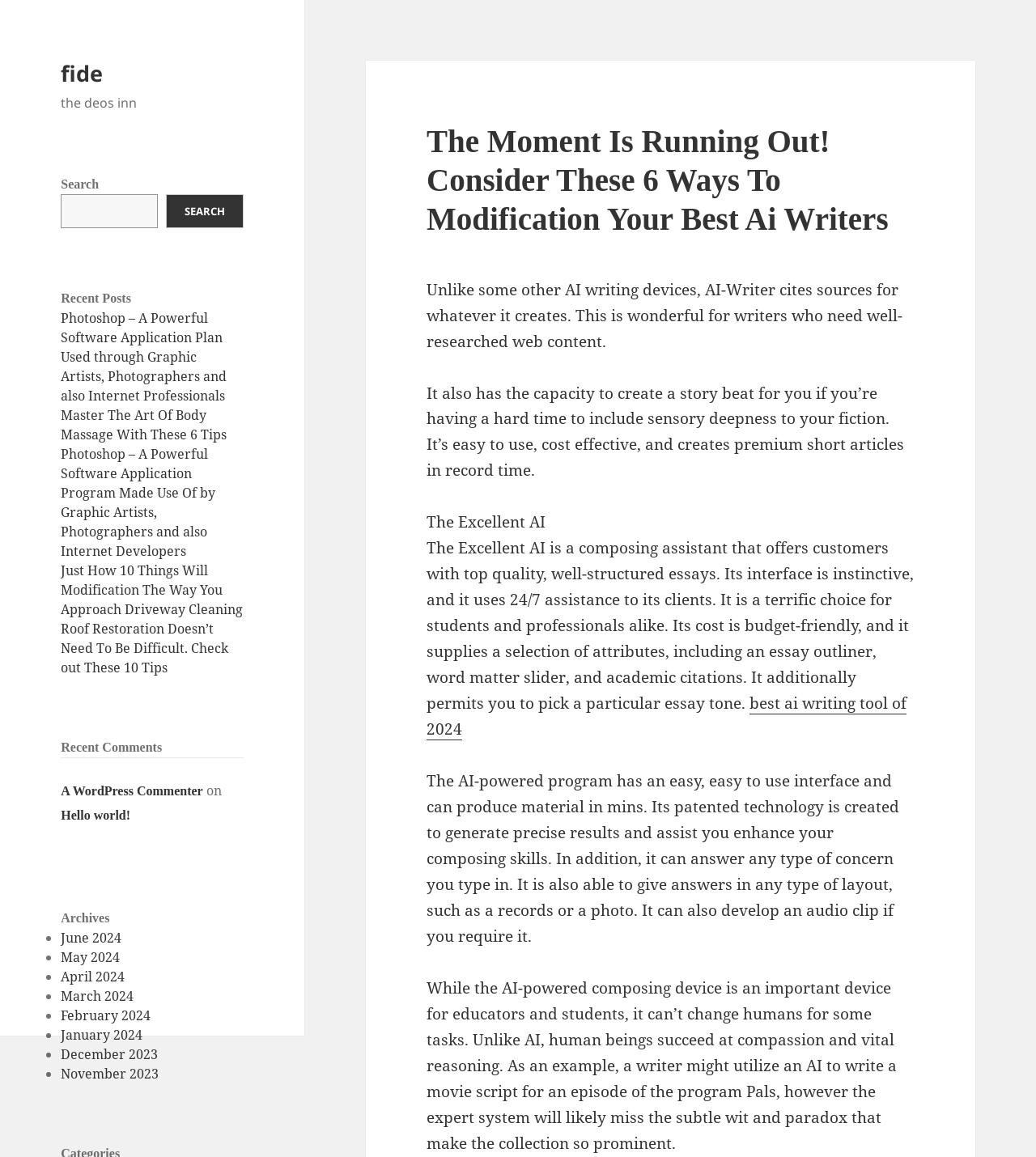Point out the bounding box coordinates of the section to click in order to follow this instruction: "Check out the best ai writing tool of 2024".

[0.412, 0.599, 0.875, 0.64]